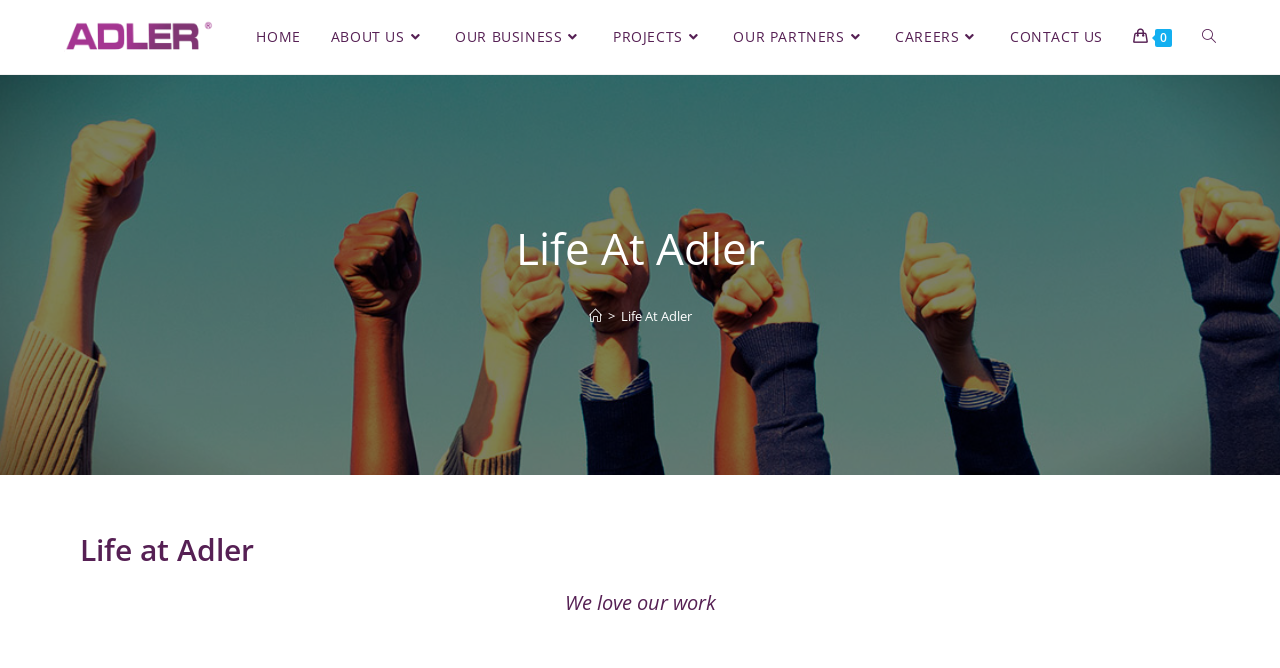Locate the bounding box coordinates of the segment that needs to be clicked to meet this instruction: "go to CONTACT US page".

[0.777, 0.0, 0.873, 0.111]